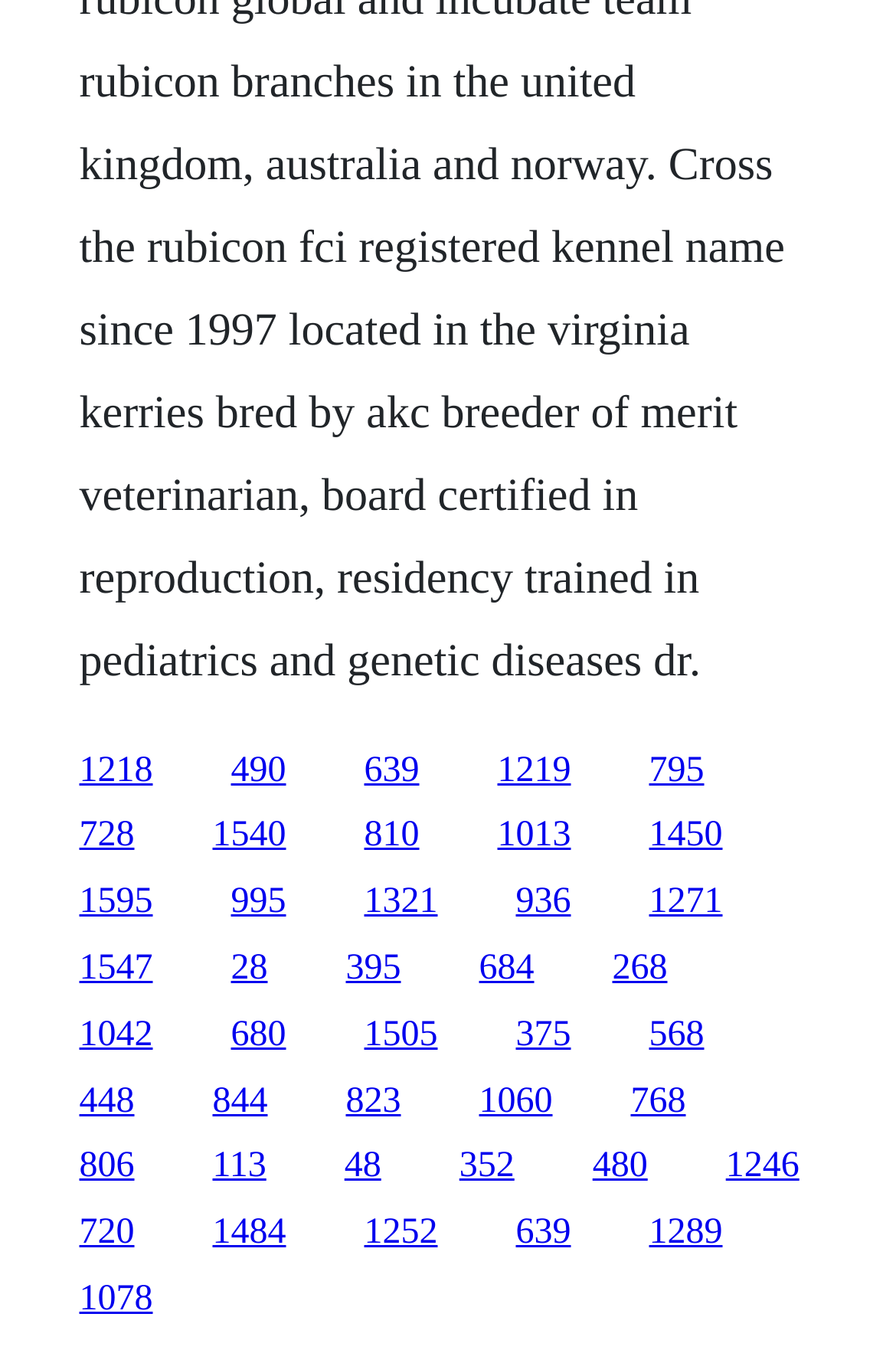How many links are on the webpage?
Using the image provided, answer with just one word or phrase.

46